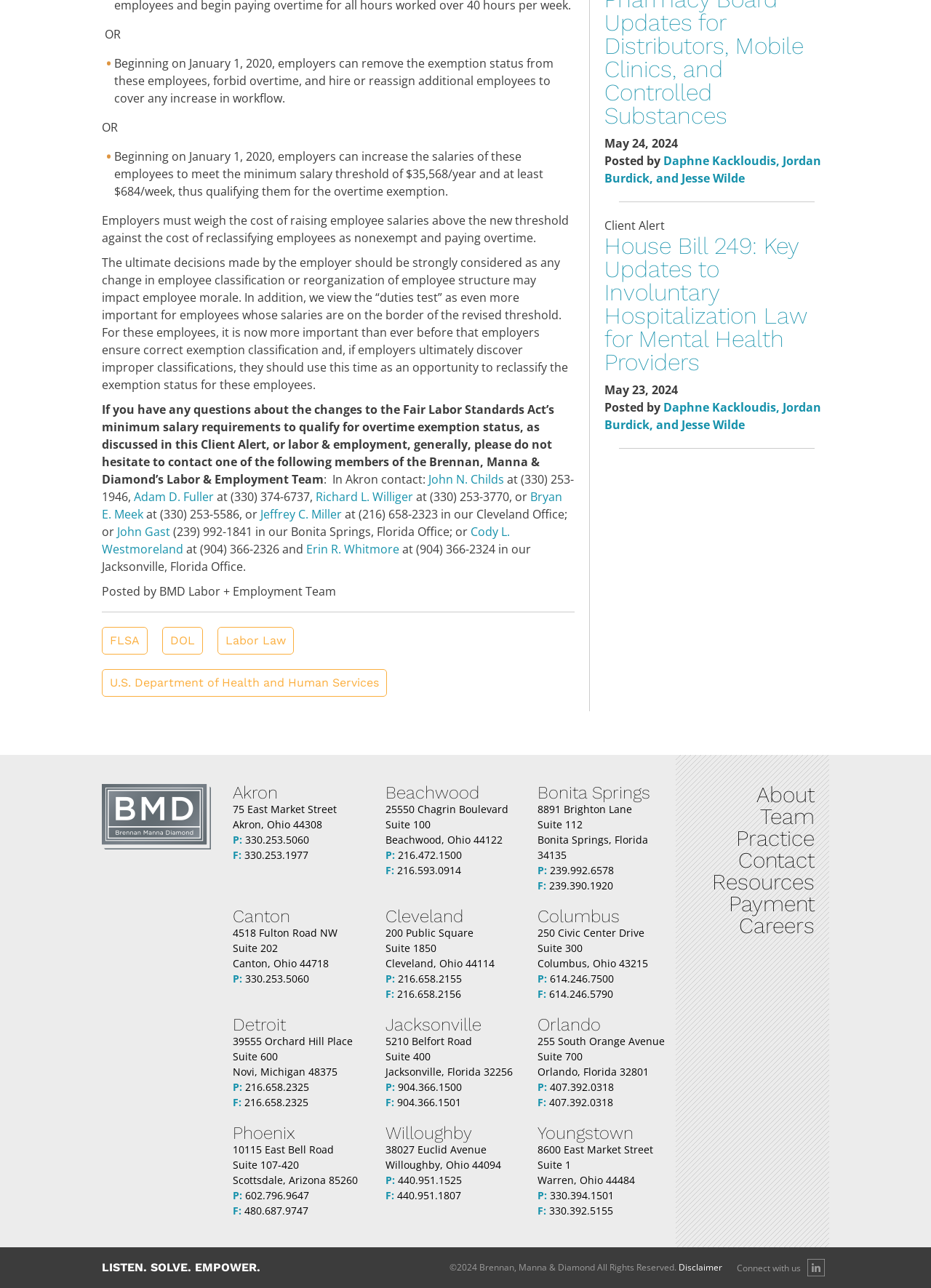Can you find the bounding box coordinates of the area I should click to execute the following instruction: "Get directions to the Akron office"?

[0.25, 0.622, 0.39, 0.646]